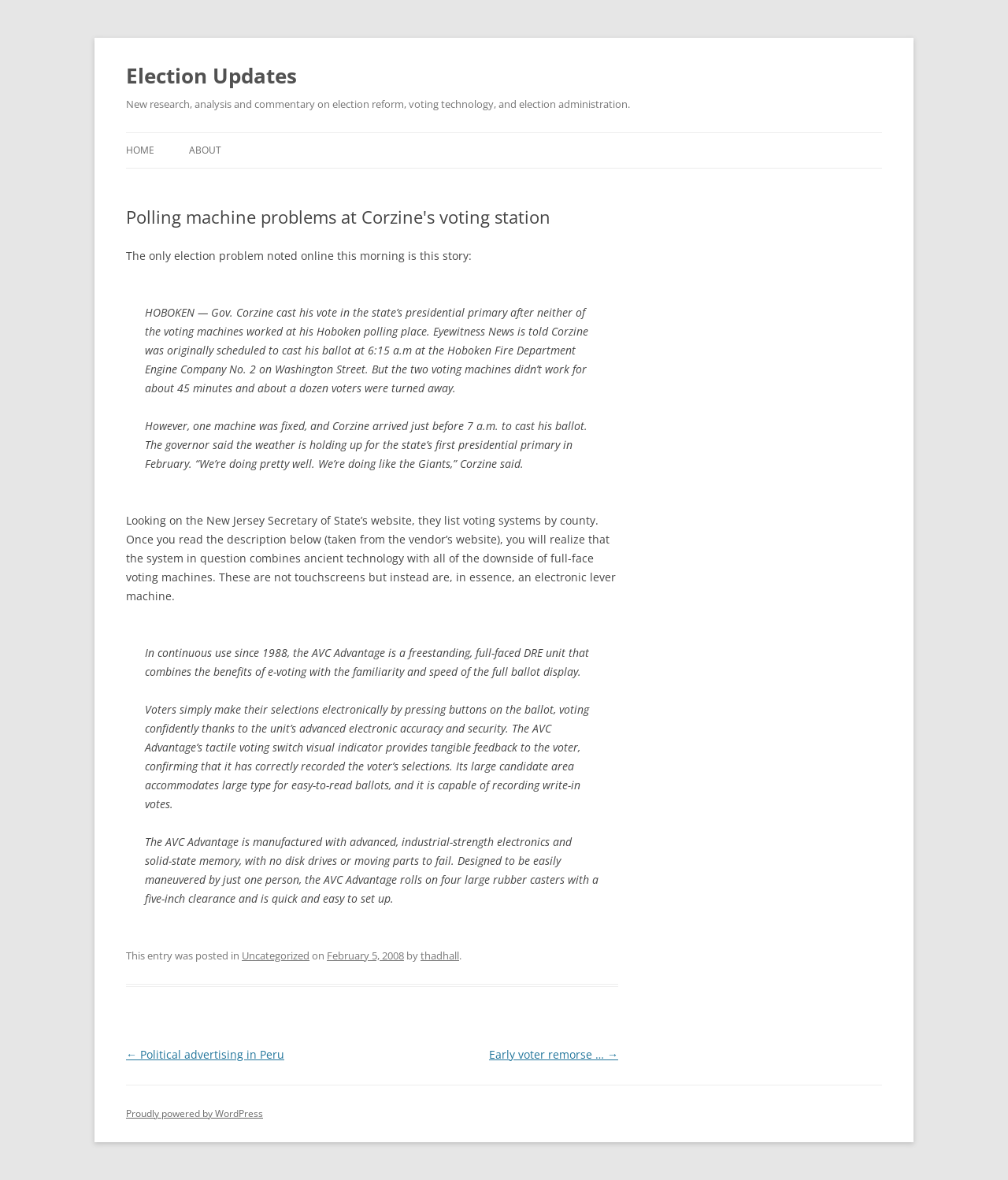Identify the bounding box coordinates for the UI element described as: "February 5, 2008".

[0.324, 0.804, 0.401, 0.816]